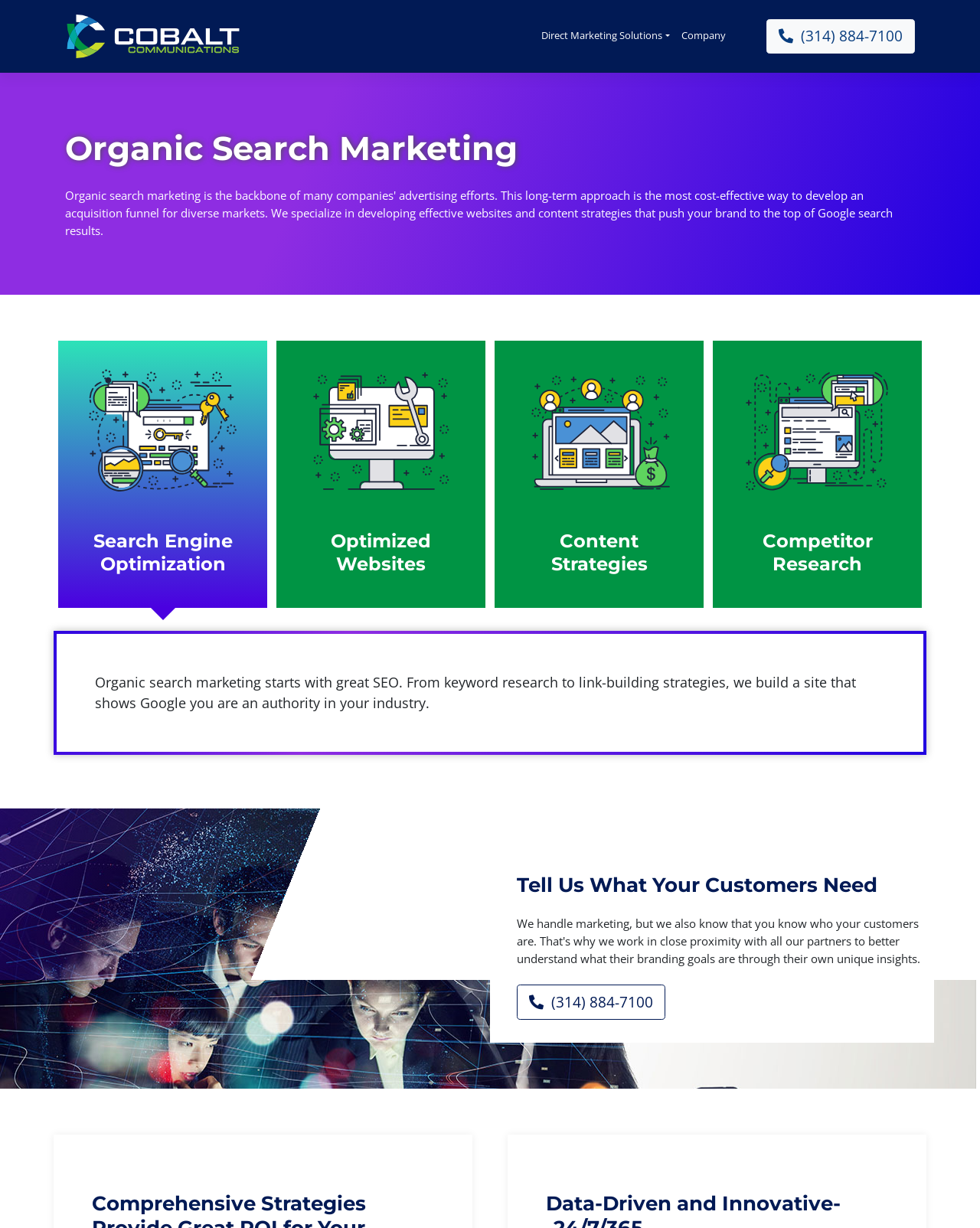Provide the bounding box coordinates of the UI element that matches the description: "Direct Marketing Solutions".

[0.547, 0.019, 0.689, 0.041]